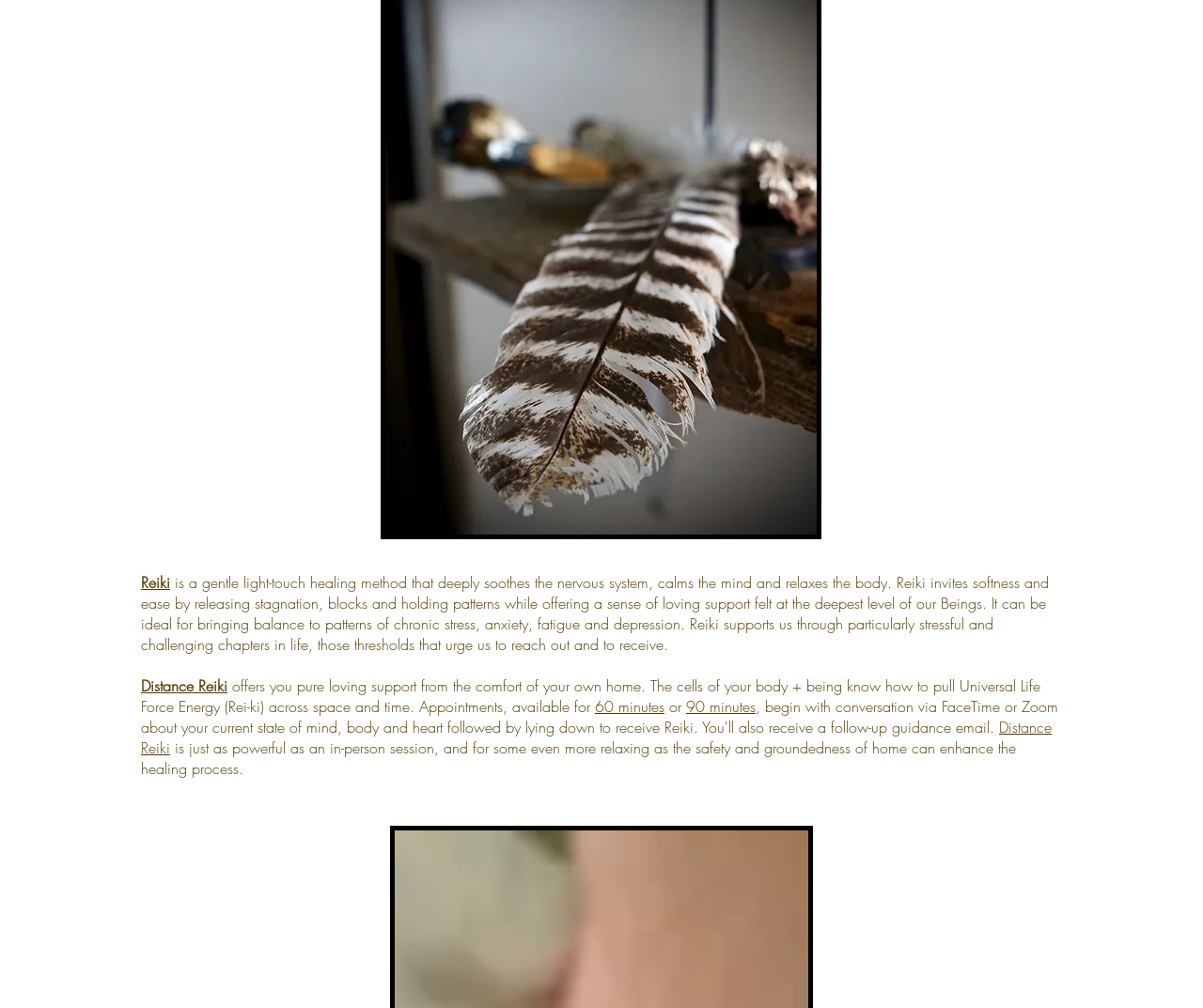What is the benefit of Reiki for chronic stress?
Could you give a comprehensive explanation in response to this question?

According to the webpage, Reiki can be ideal for bringing balance to patterns of chronic stress, anxiety, fatigue, and depression, indicating that it can help alleviate these conditions.